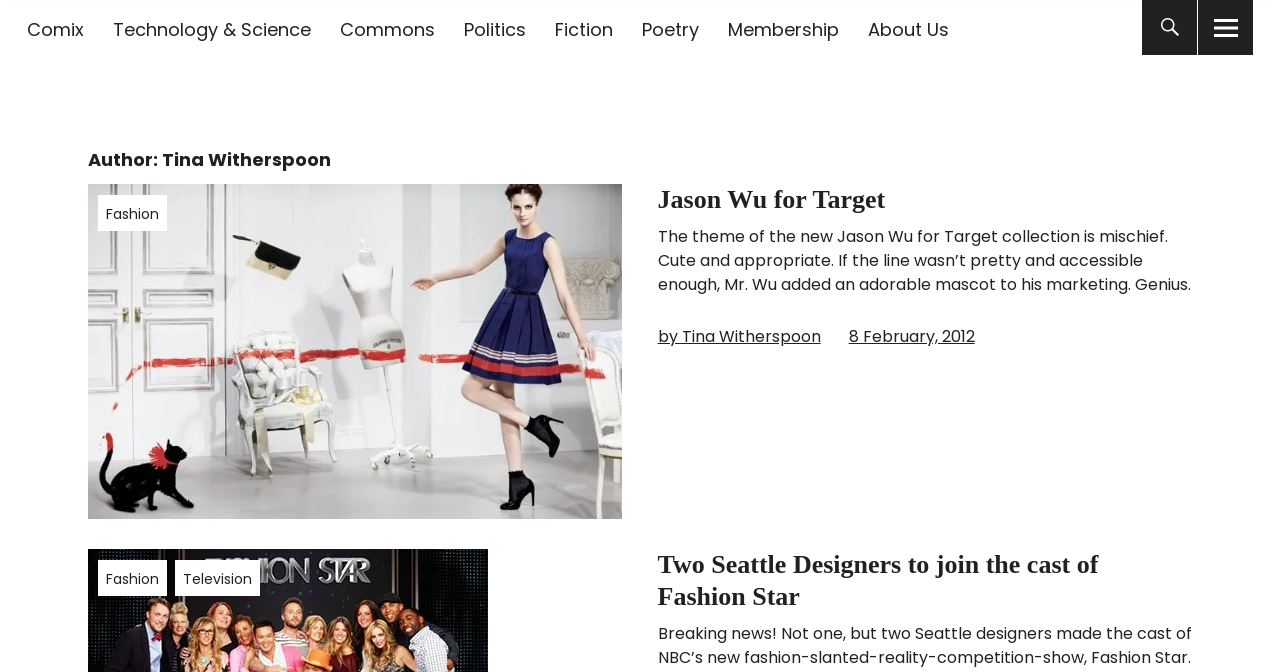Give a succinct answer to this question in a single word or phrase: 
How many links are there in the top navigation bar?

7